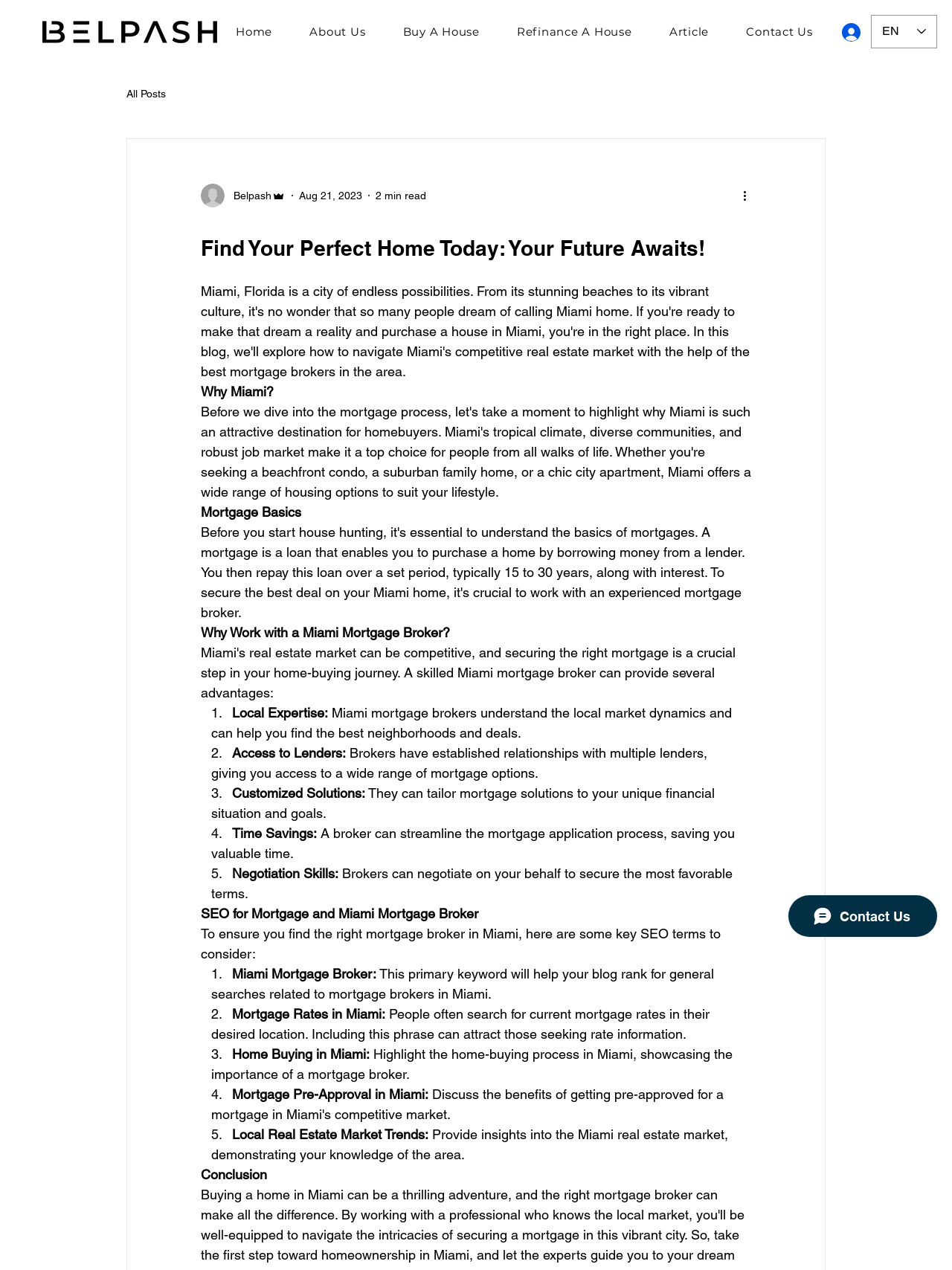What is the author of the article?
Look at the image and provide a short answer using one word or a phrase.

Belpash Admin